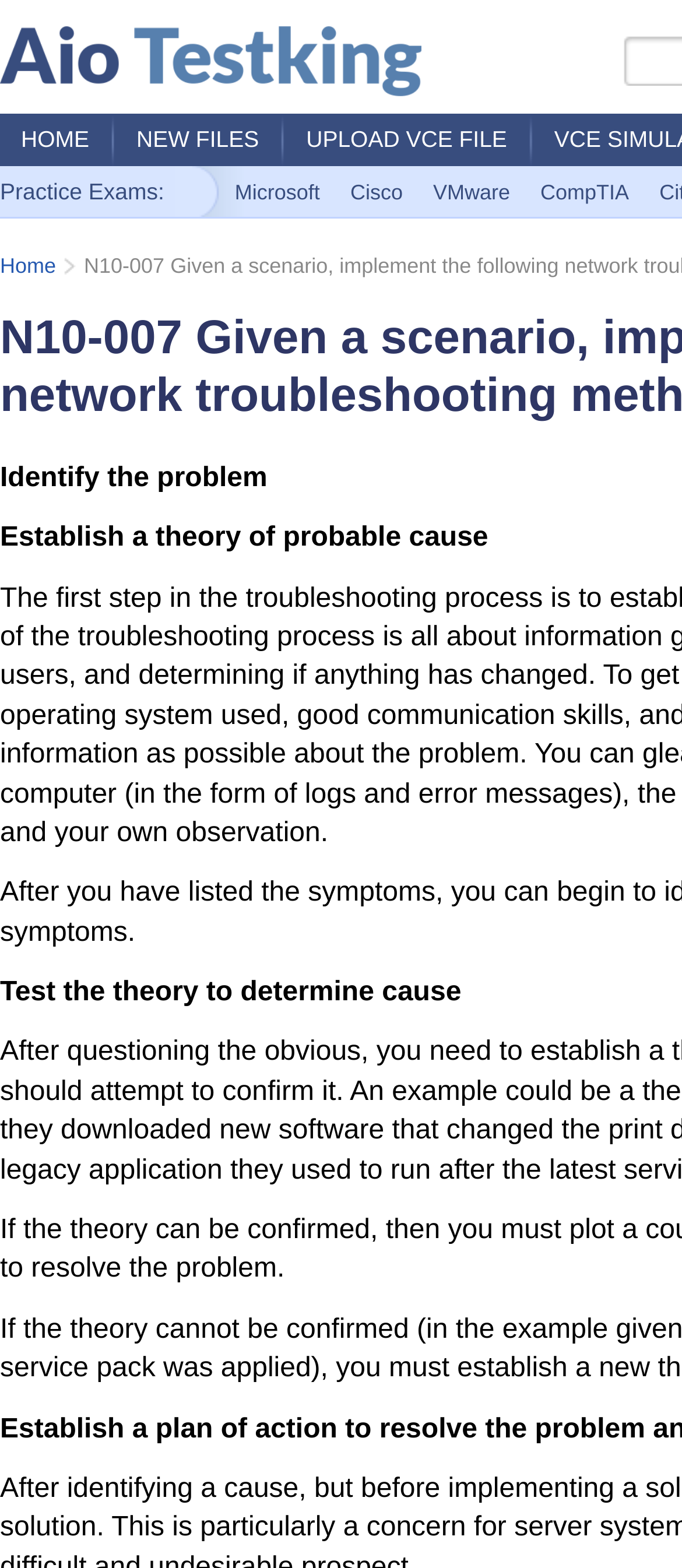Provide a short answer to the following question with just one word or phrase: How many links are available under 'Practice Exams'?

4